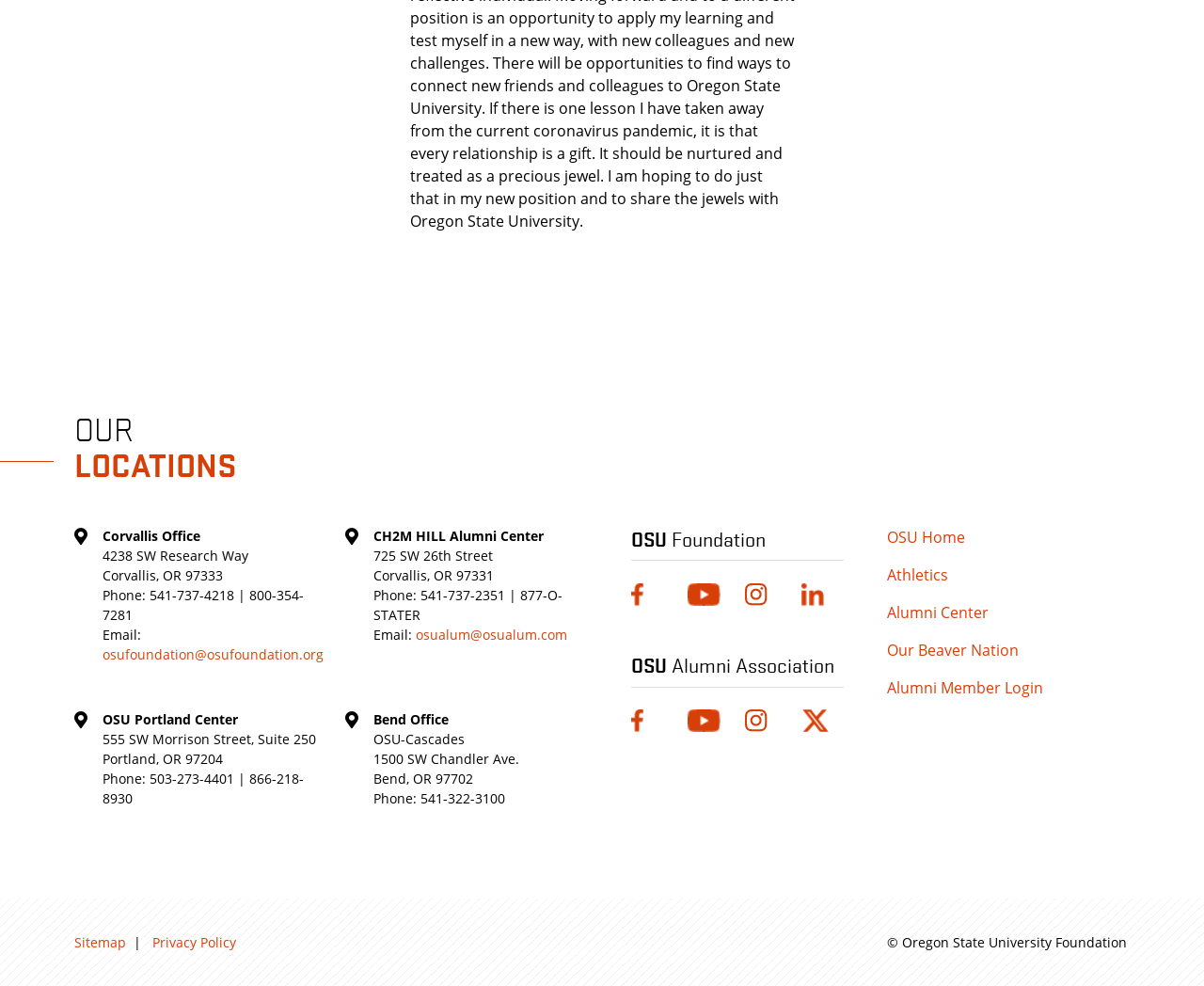Please specify the bounding box coordinates of the clickable region necessary for completing the following instruction: "Check Corvallis Office phone number". The coordinates must consist of four float numbers between 0 and 1, i.e., [left, top, right, bottom].

[0.085, 0.595, 0.252, 0.633]